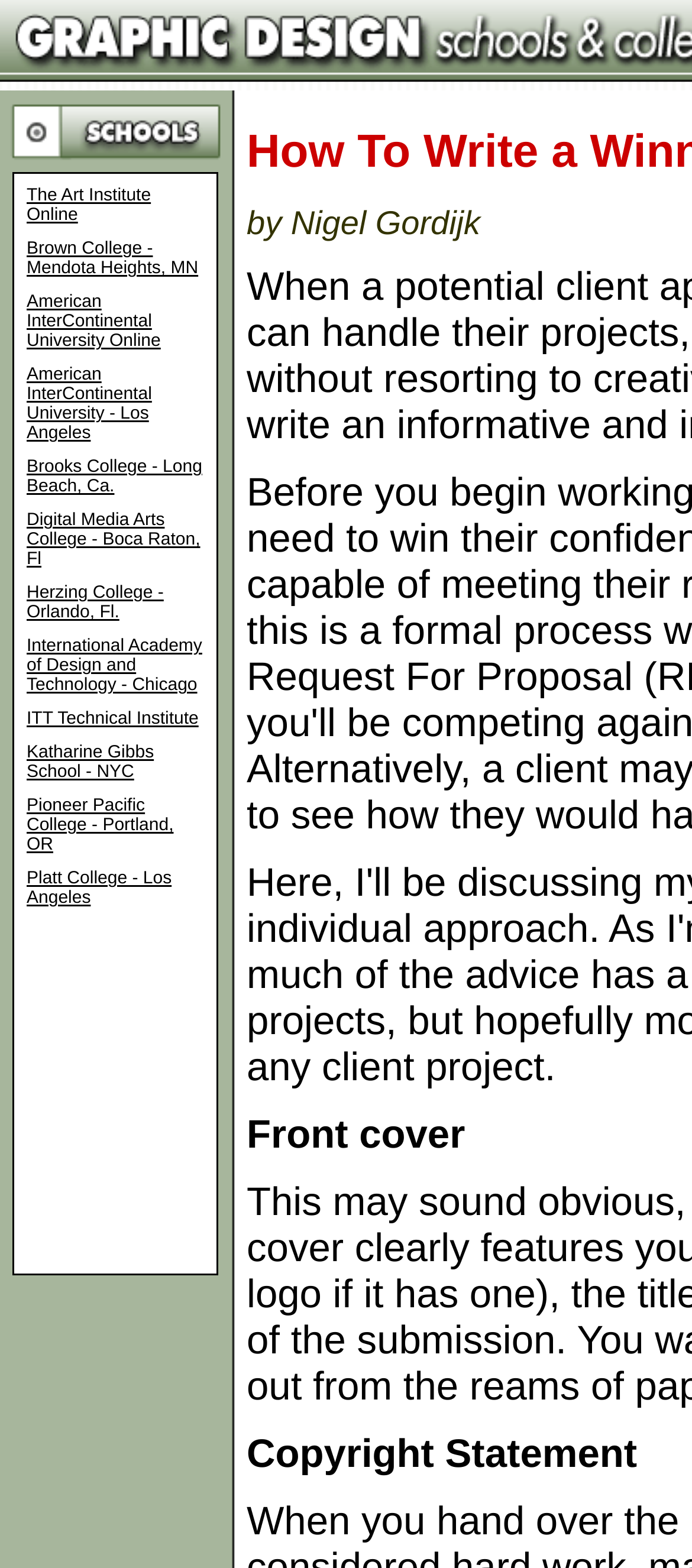Respond to the question below with a single word or phrase:
What is the location of Brooks College?

Long Beach, Ca.